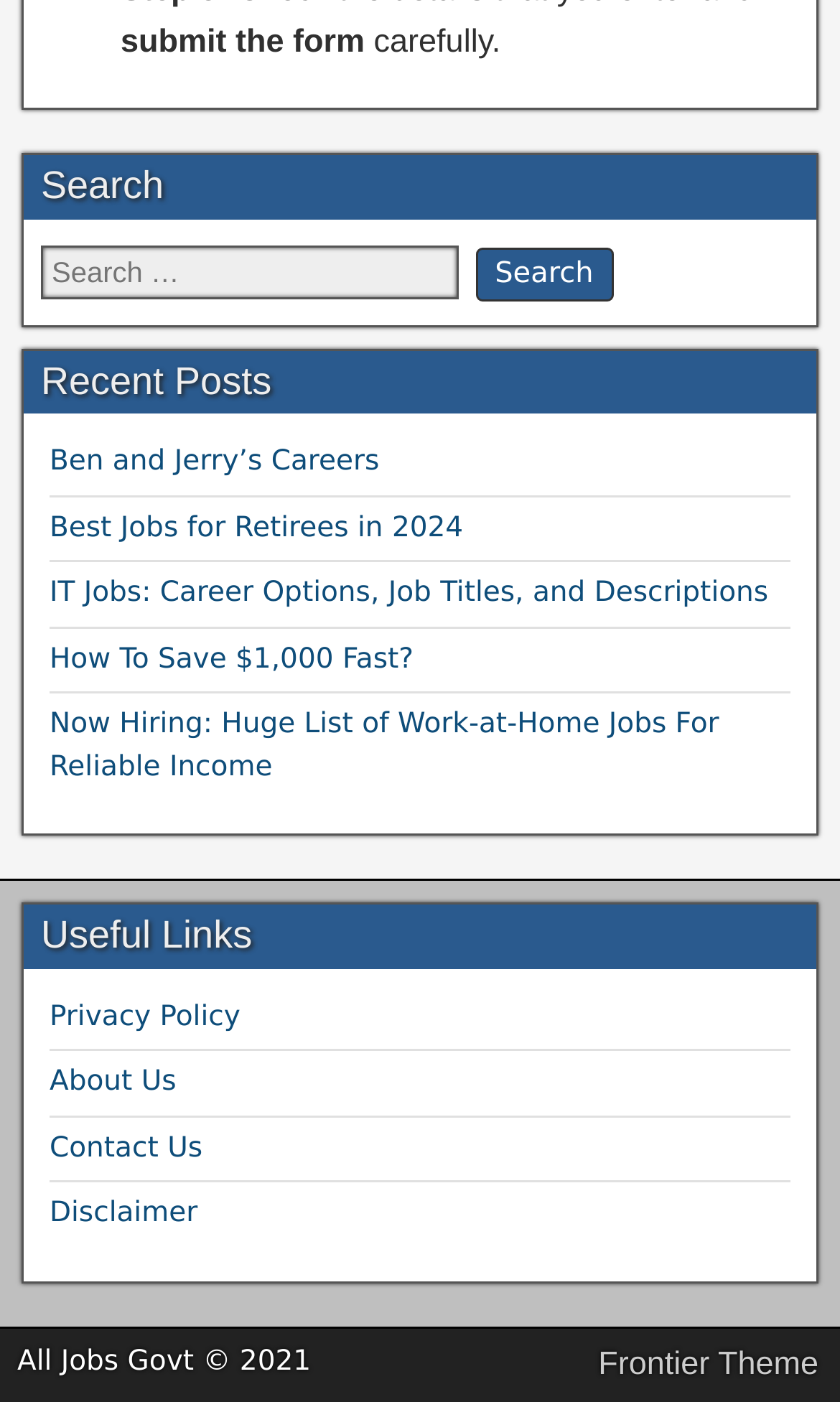What is the name of the website's copyright holder?
Using the visual information, answer the question in a single word or phrase.

All Jobs Govt